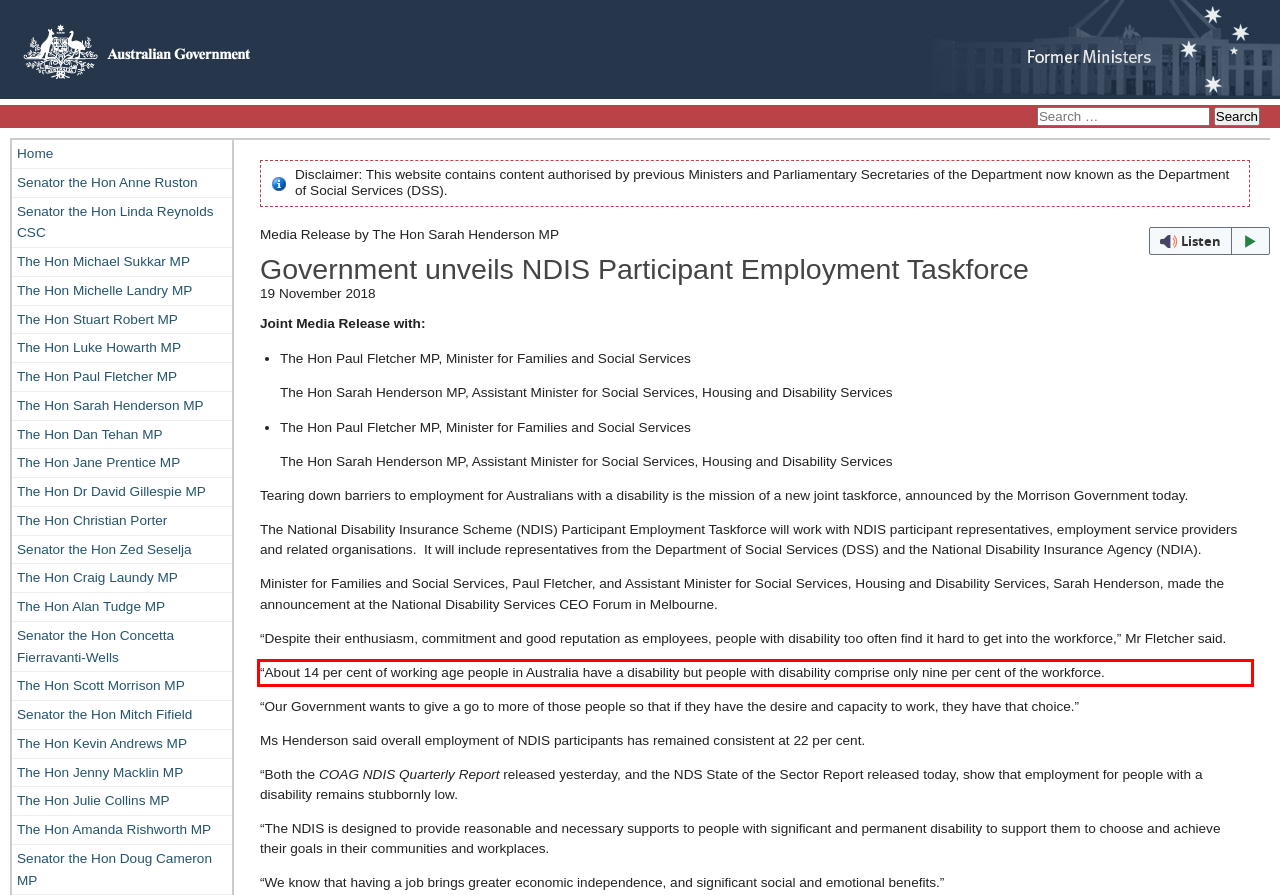Inspect the webpage screenshot that has a red bounding box and use OCR technology to read and display the text inside the red bounding box.

“About 14 per cent of working age people in Australia have a disability but people with disability comprise only nine per cent of the workforce.